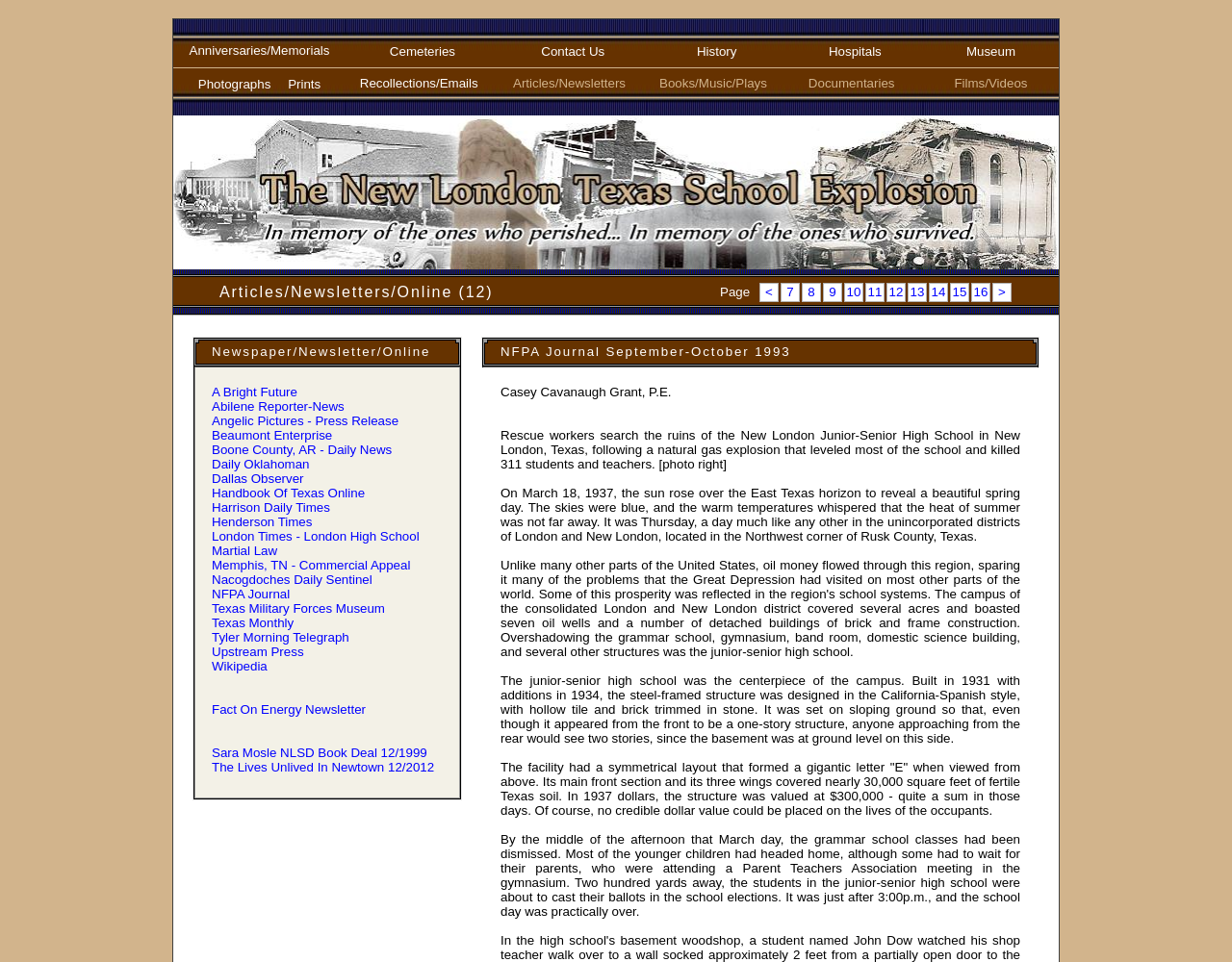Explain the contents of the webpage comprehensively.

This webpage is dedicated to the memory of the victims of the New London Texas School Explosion. The page has a simple layout with a few sections. At the top, there is a row of empty cells, followed by a row with a table containing various links to different sections of the website, including Anniversaries/Memorials, Photographs, Cemeteries, Recollections/Emails, Contact Us, Articles/Newsletters, History Books/Music/Plays, Hospitals, Documentaries, Museum, and Films/Videos.

Below this table, there is a section with a link to the Home page, which is accompanied by an image. Next to it, there is a table with links to Articles/Newsletters/Online, with 12 items listed. Below this table, there is a pagination section with links to pages 7 to 16.

The links to different sections of the website are organized into categories, with related links grouped together. The overall layout is clean and easy to navigate, with clear headings and concise text.